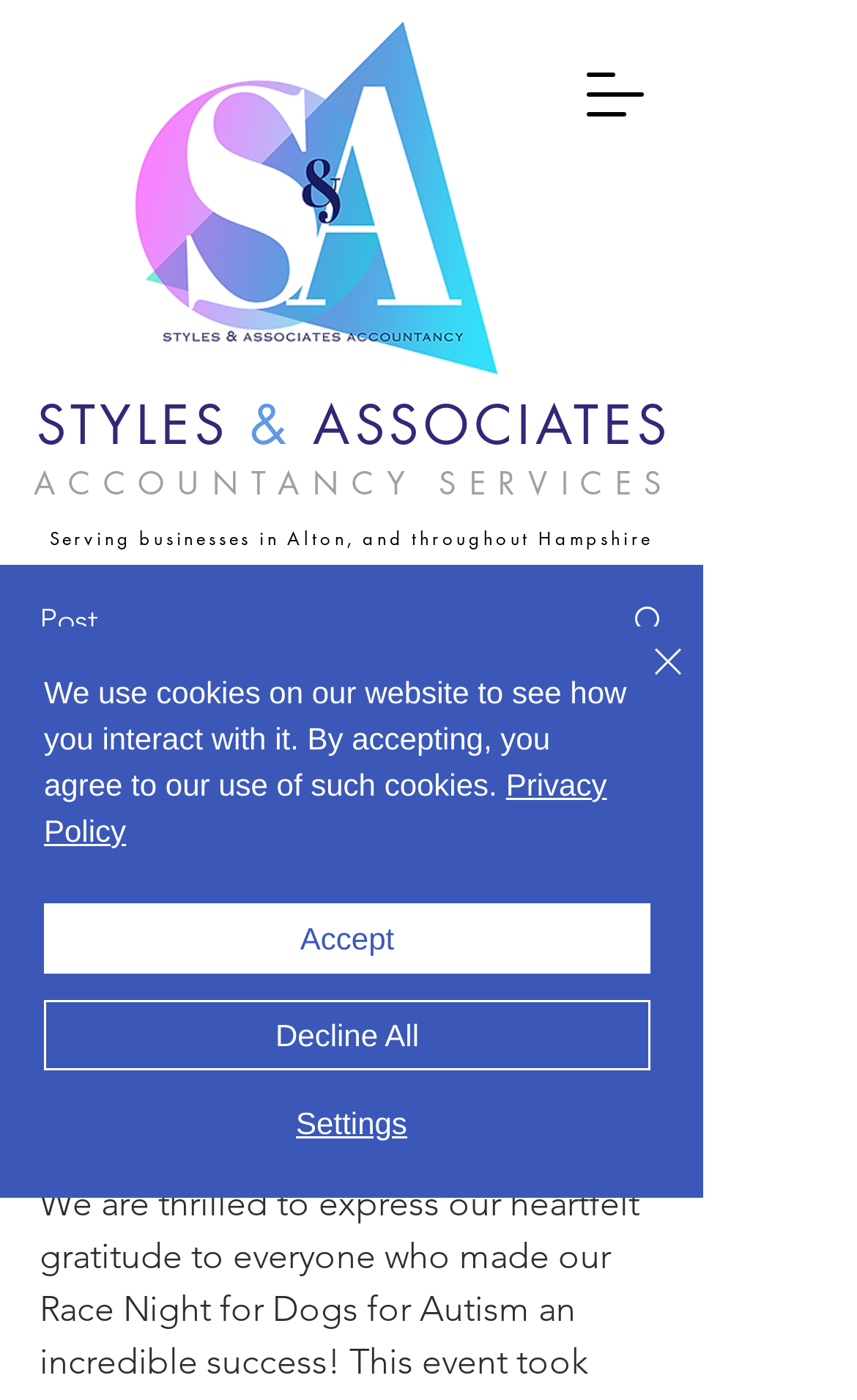Create an elaborate caption for the webpage.

The webpage is about a fundraising event, "Dogs For Autism Fundraising Night", organized by Styles & Associates, an accountancy services firm based in Alton, Hampshire. 

At the top left corner, there is a logo of Styles & Associates, accompanied by three headings that describe the company's services. Below the logo, there is a navigation menu button. 

On the left side, there is a section with a heading "Dogs For Autism Fundraising Night" and a brief description of the event. Below this section, there are links to "Post" and "All Posts", along with a combobox and an image. 

On the right side, there is a section with a writer's picture, name, and a brief description of the article. The article is dated July 27, 2023, and takes approximately 2 minutes to read. There is also a "More actions" button with an image.

At the bottom of the page, there is a cookie policy alert with buttons to "Accept", "Decline All", or "Settings". The alert also includes a link to the "Privacy Policy". There is a "Close" button with an image to dismiss the alert.